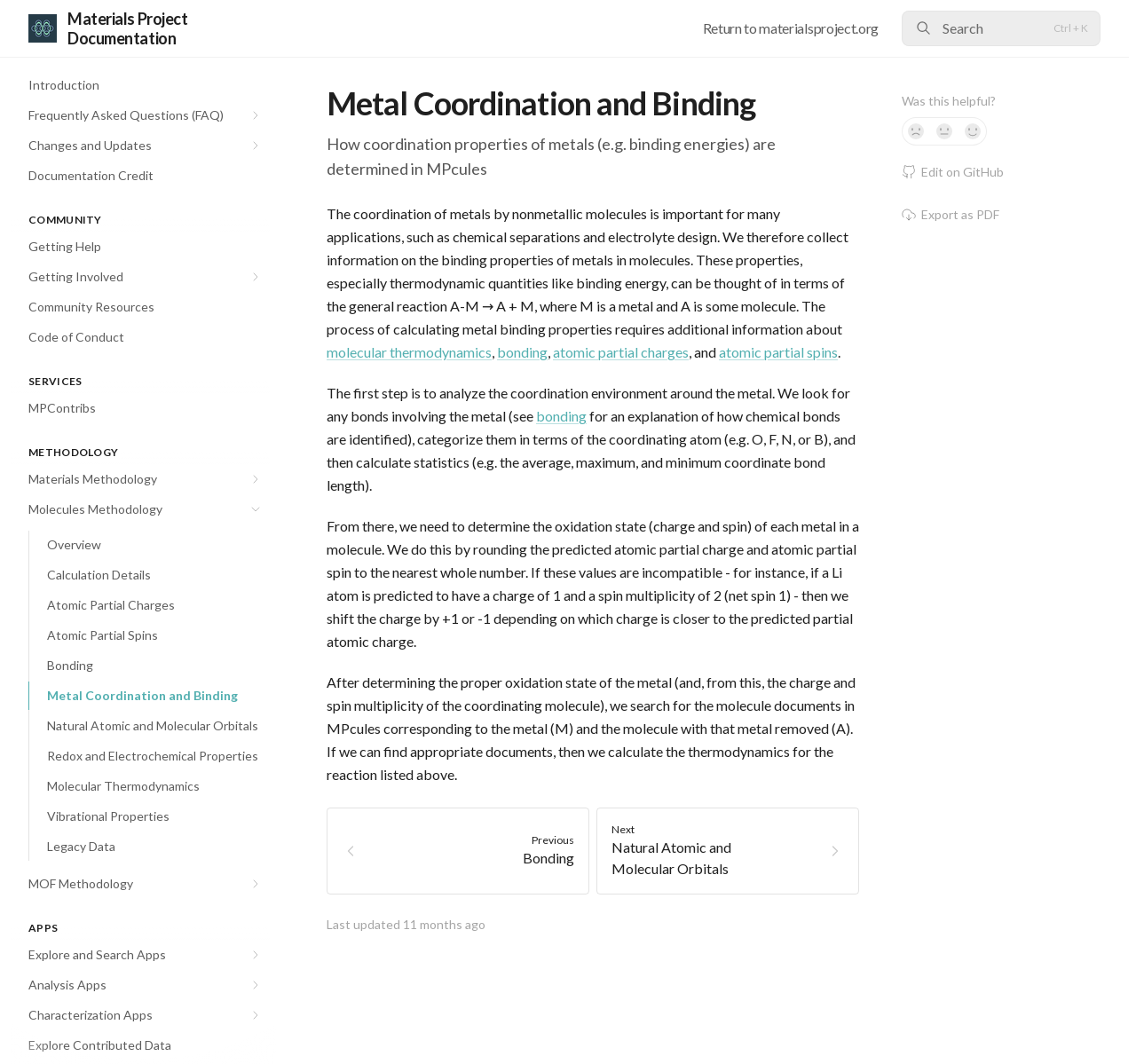Show me the bounding box coordinates of the clickable region to achieve the task as per the instruction: "Click the 'Search' button".

[0.794, 0.01, 0.969, 0.043]